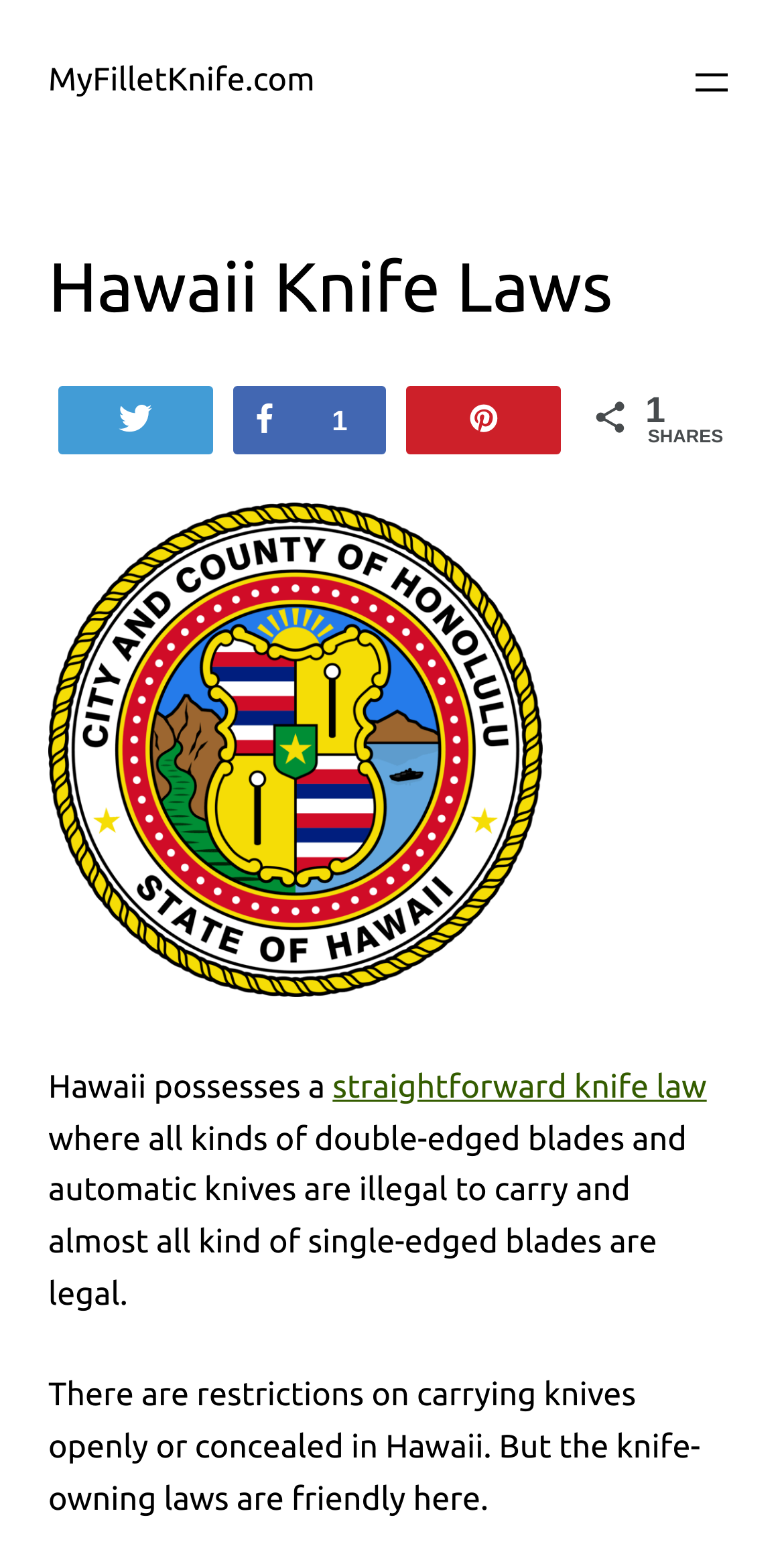Please answer the following query using a single word or phrase: 
What is shown in the image on the webpage?

Hawaii knife law